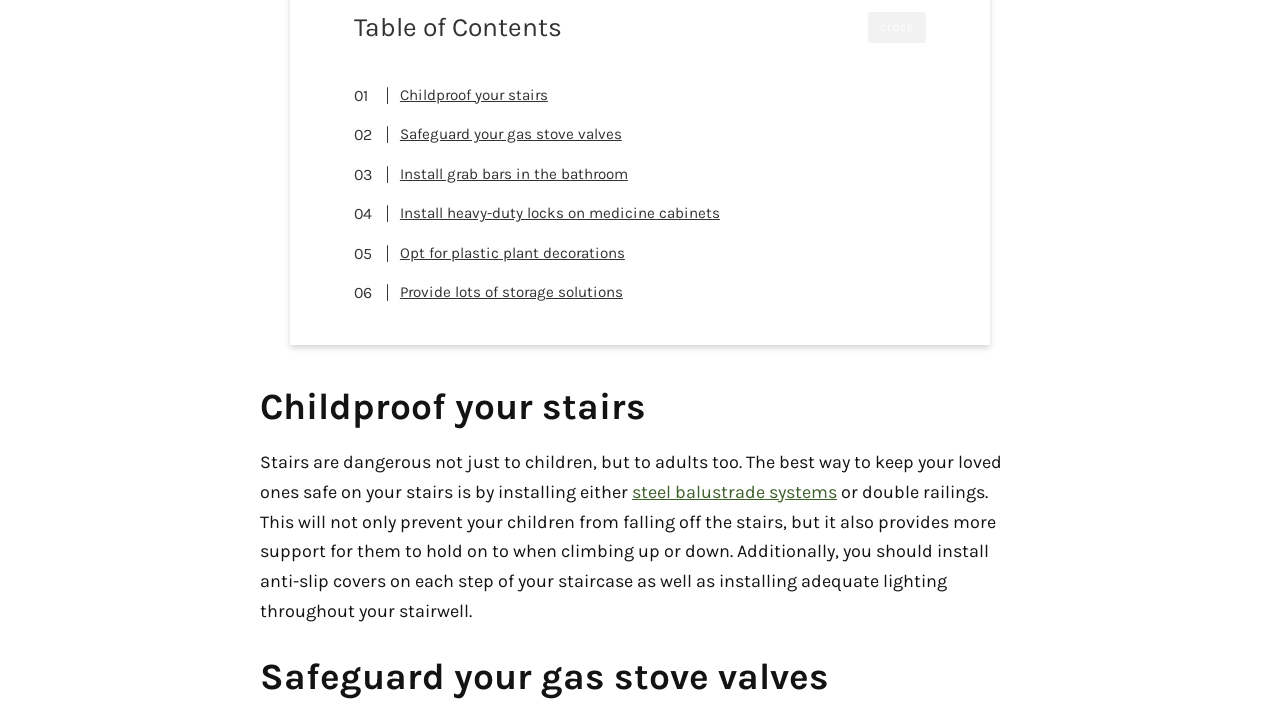Please identify the coordinates of the bounding box for the clickable region that will accomplish this instruction: "Visit the 'BLOG' page".

None